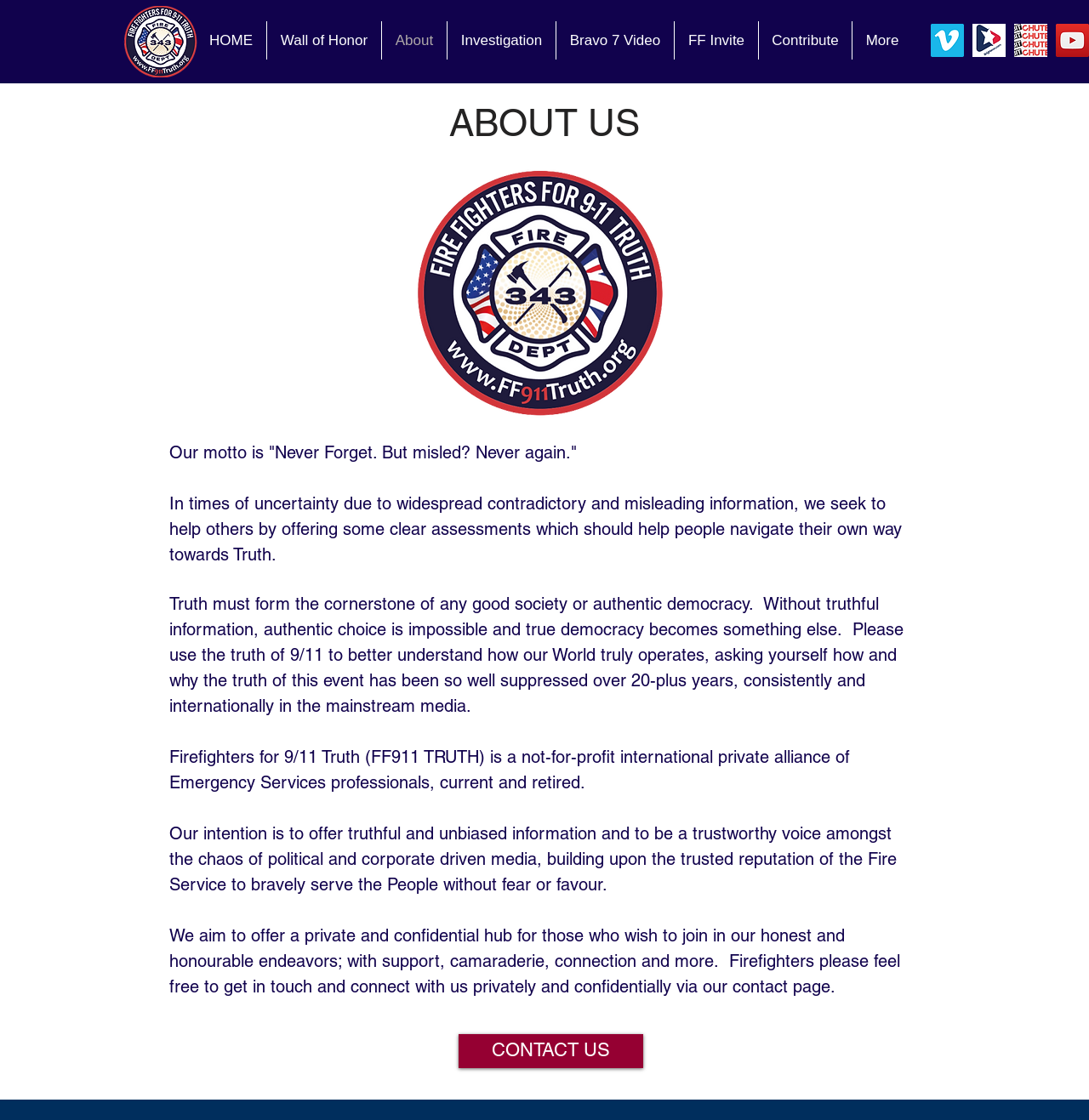Given the element description: "Wall of Honor", predict the bounding box coordinates of this UI element. The coordinates must be four float numbers between 0 and 1, given as [left, top, right, bottom].

[0.245, 0.019, 0.35, 0.053]